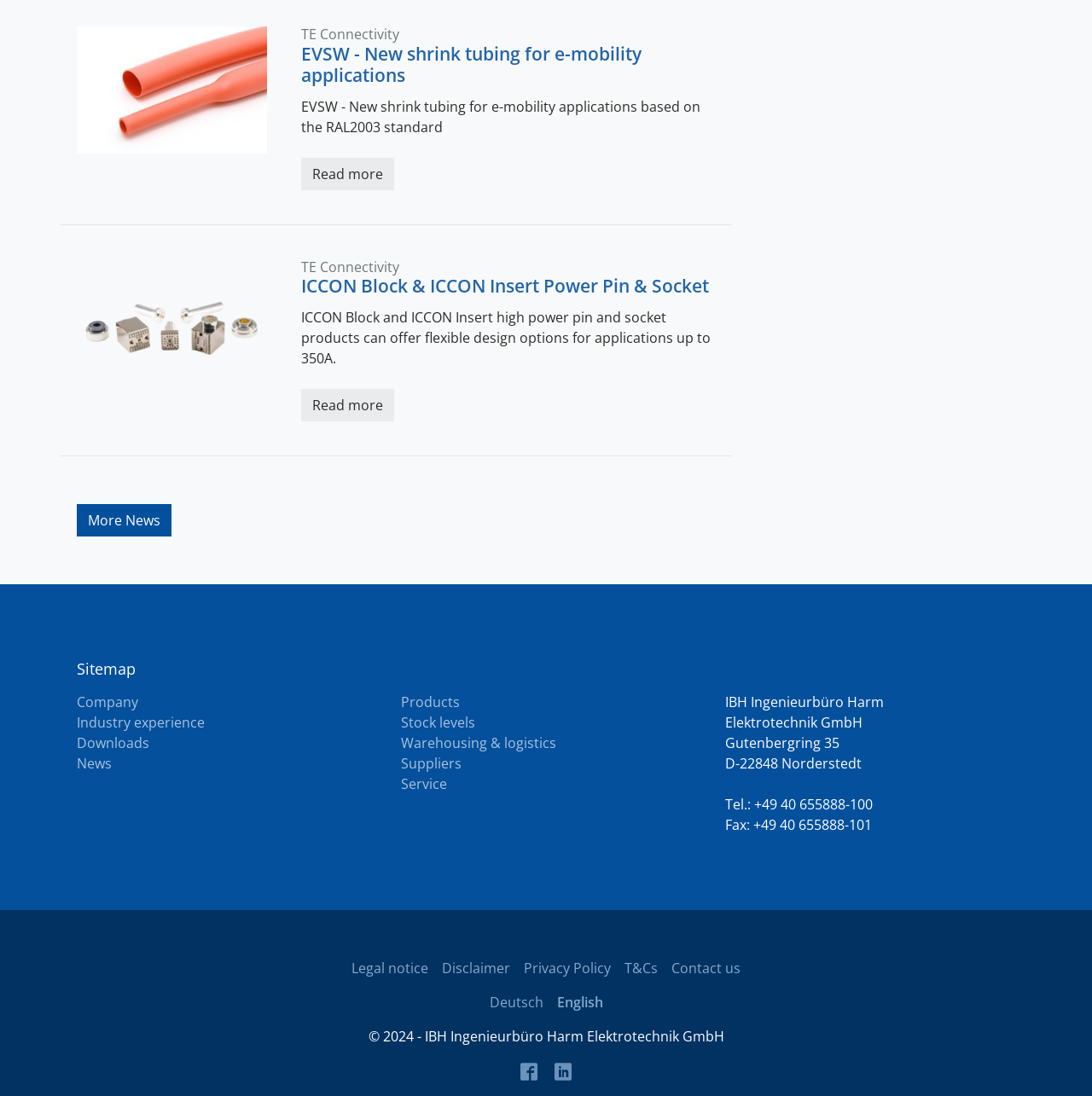What is the name of the company?
Give a detailed and exhaustive answer to the question.

I found the company name by looking at the contact information section at the bottom of the webpage, where it says 'IBH Ingenieurbüro Harm Elektrotechnik GmbH'.